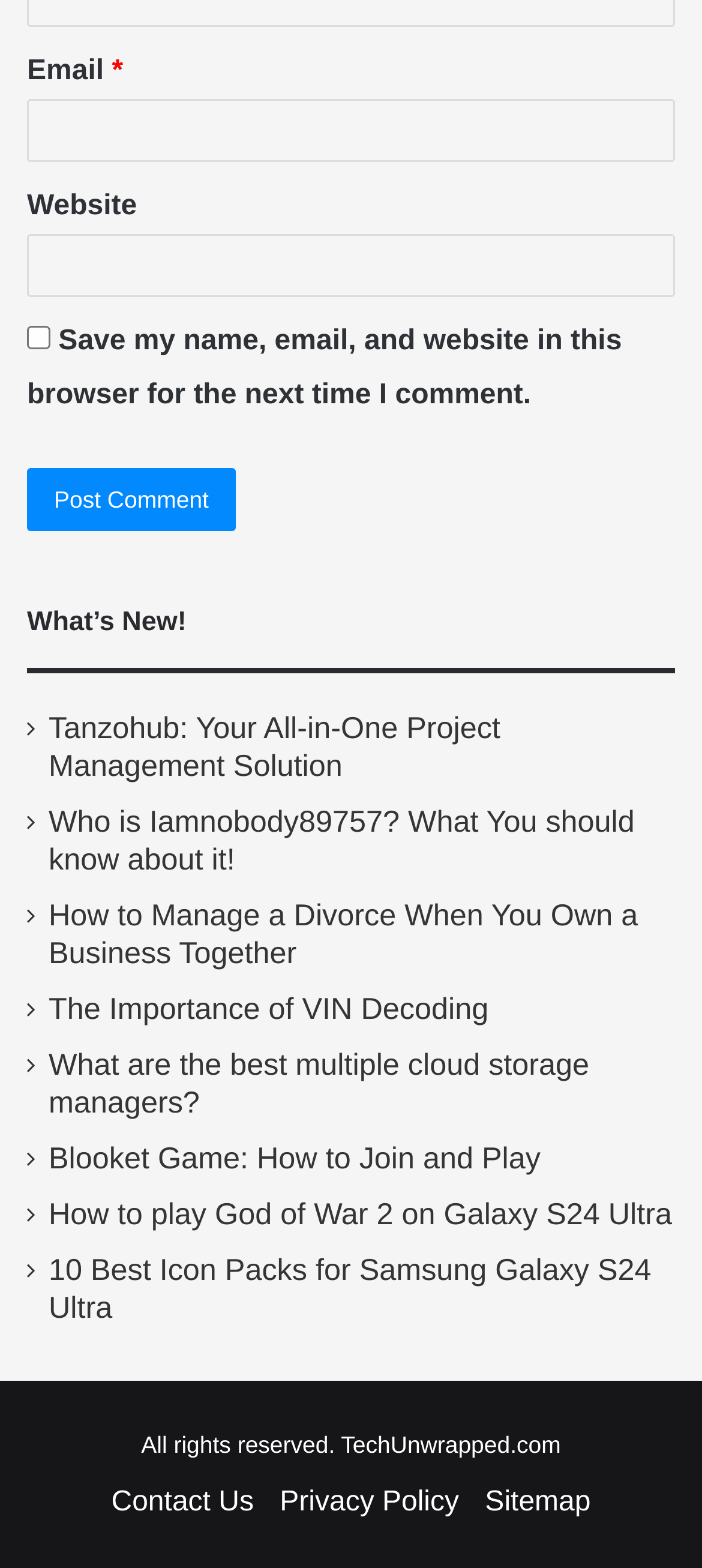Determine the bounding box coordinates for the element that should be clicked to follow this instruction: "Contact Us". The coordinates should be given as four float numbers between 0 and 1, in the format [left, top, right, bottom].

[0.159, 0.948, 0.361, 0.968]